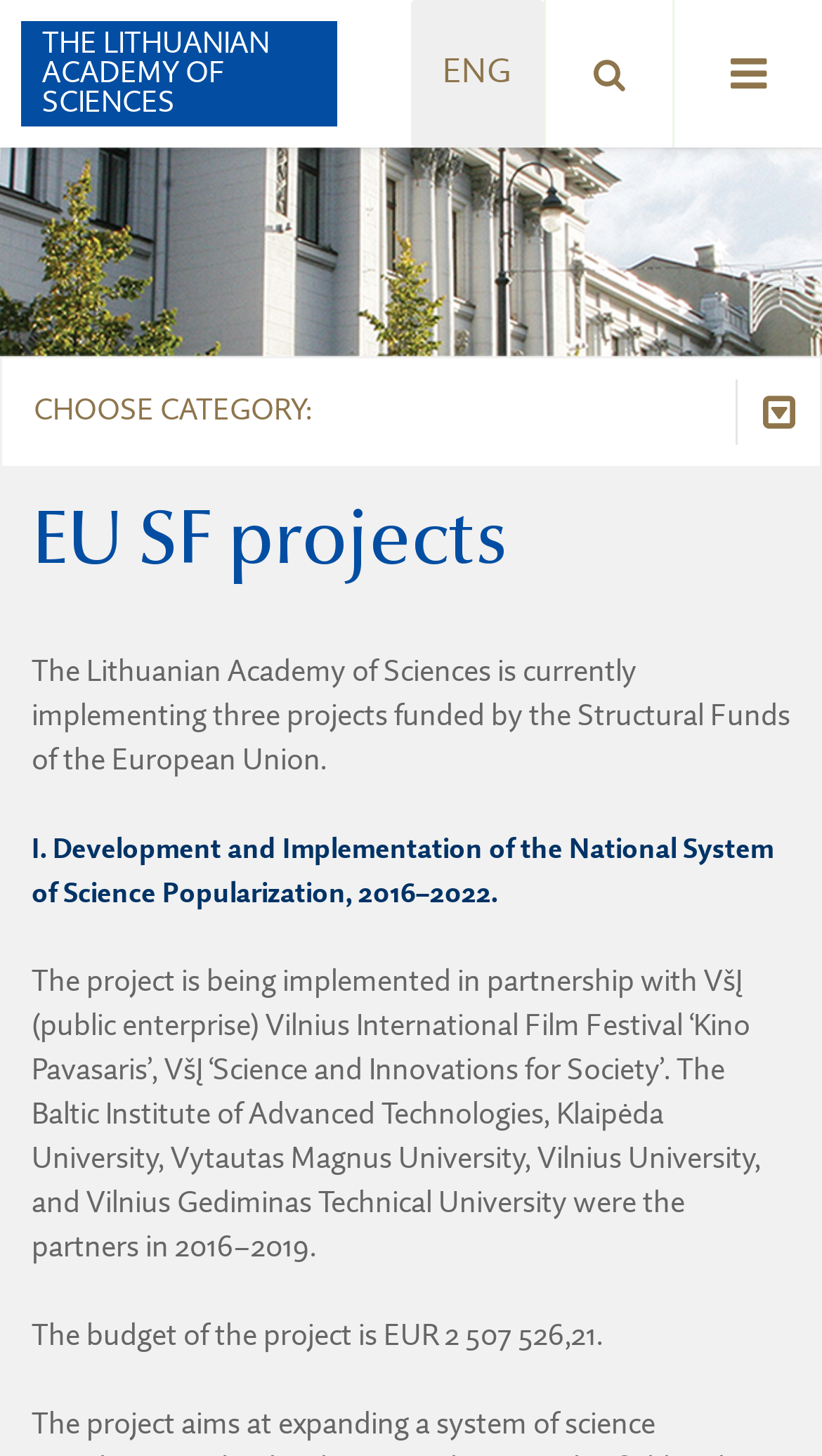Please locate the bounding box coordinates of the element's region that needs to be clicked to follow the instruction: "Read about the Lithuanian Academy of Sciences". The bounding box coordinates should be provided as four float numbers between 0 and 1, i.e., [left, top, right, bottom].

[0.026, 0.014, 0.41, 0.087]